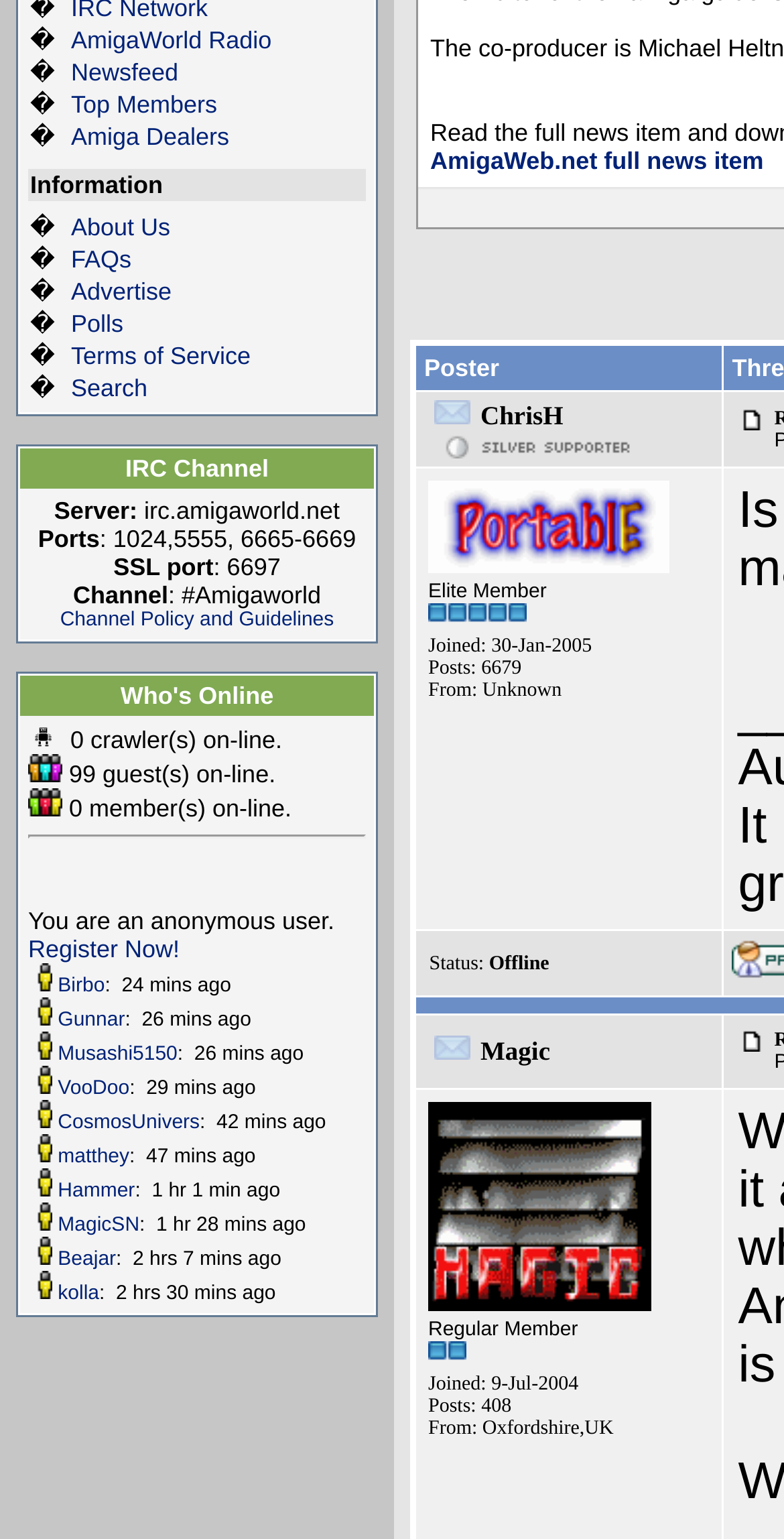Can you specify the bounding box coordinates of the area that needs to be clicked to fulfill the following instruction: "Read Channel Policy and Guidelines"?

[0.077, 0.396, 0.426, 0.41]